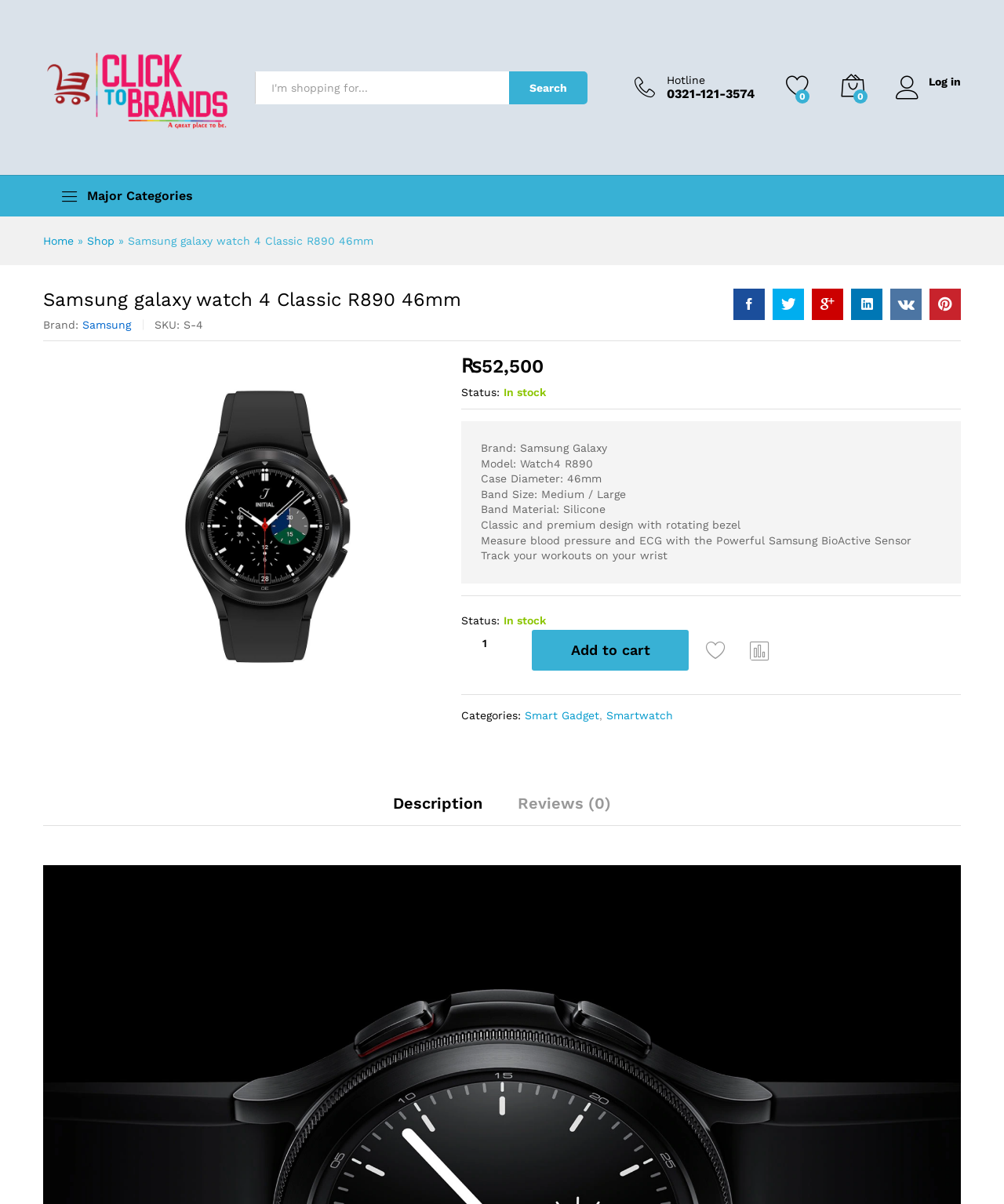Determine the primary headline of the webpage.

Samsung galaxy watch 4 Classic R890 46mm